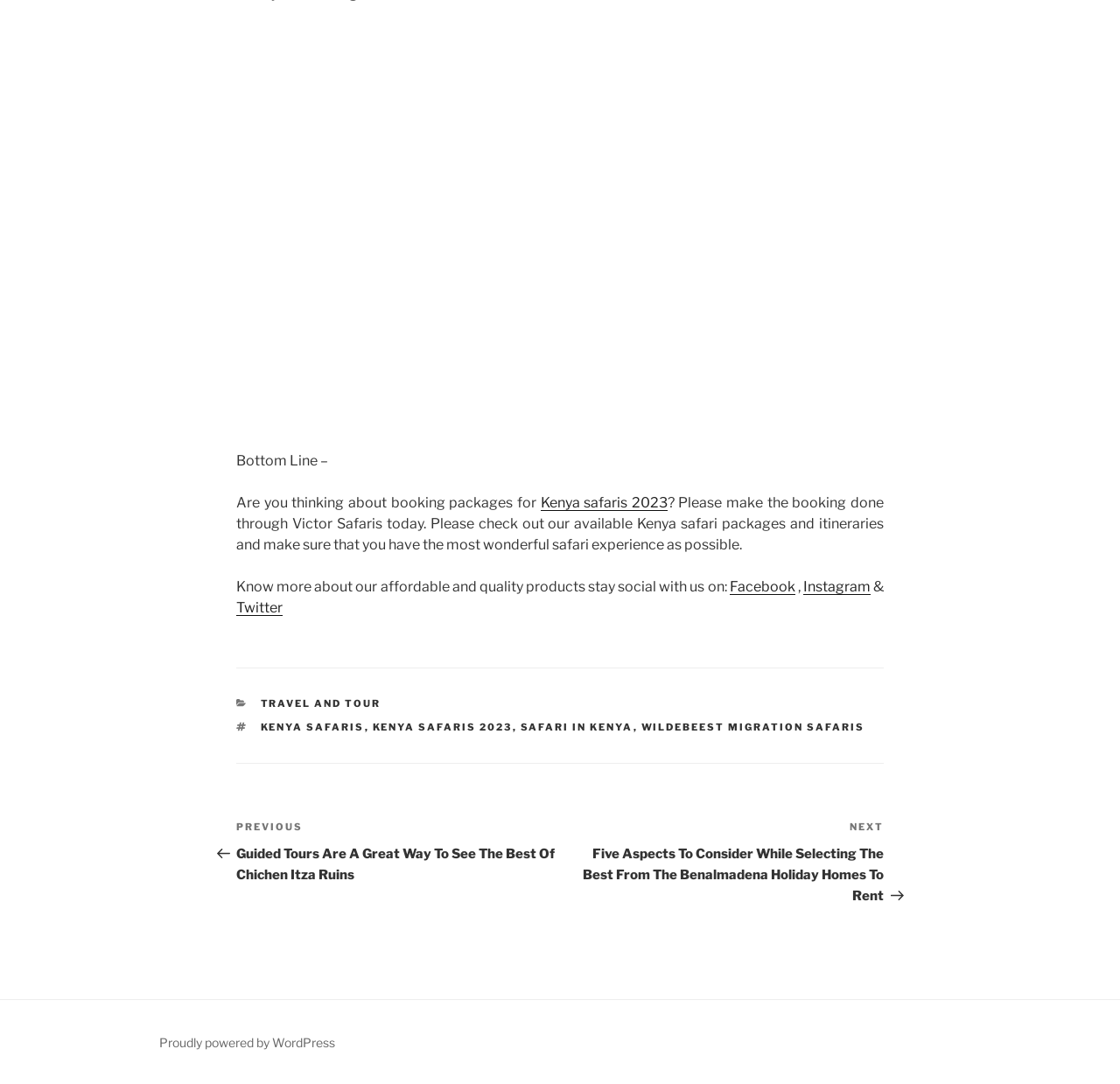Please locate the UI element described by "Twitter" and provide its bounding box coordinates.

[0.211, 0.553, 0.252, 0.568]